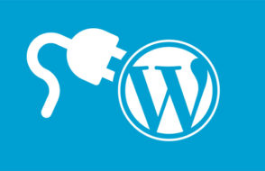What platform is emphasized in the image?
Please give a detailed and elaborate answer to the question based on the image.

The iconic WordPress logo is displayed adjacent to the power plug, showcasing the platform's emphasis on blog and website development, which is a critical aspect of the plugin concept.